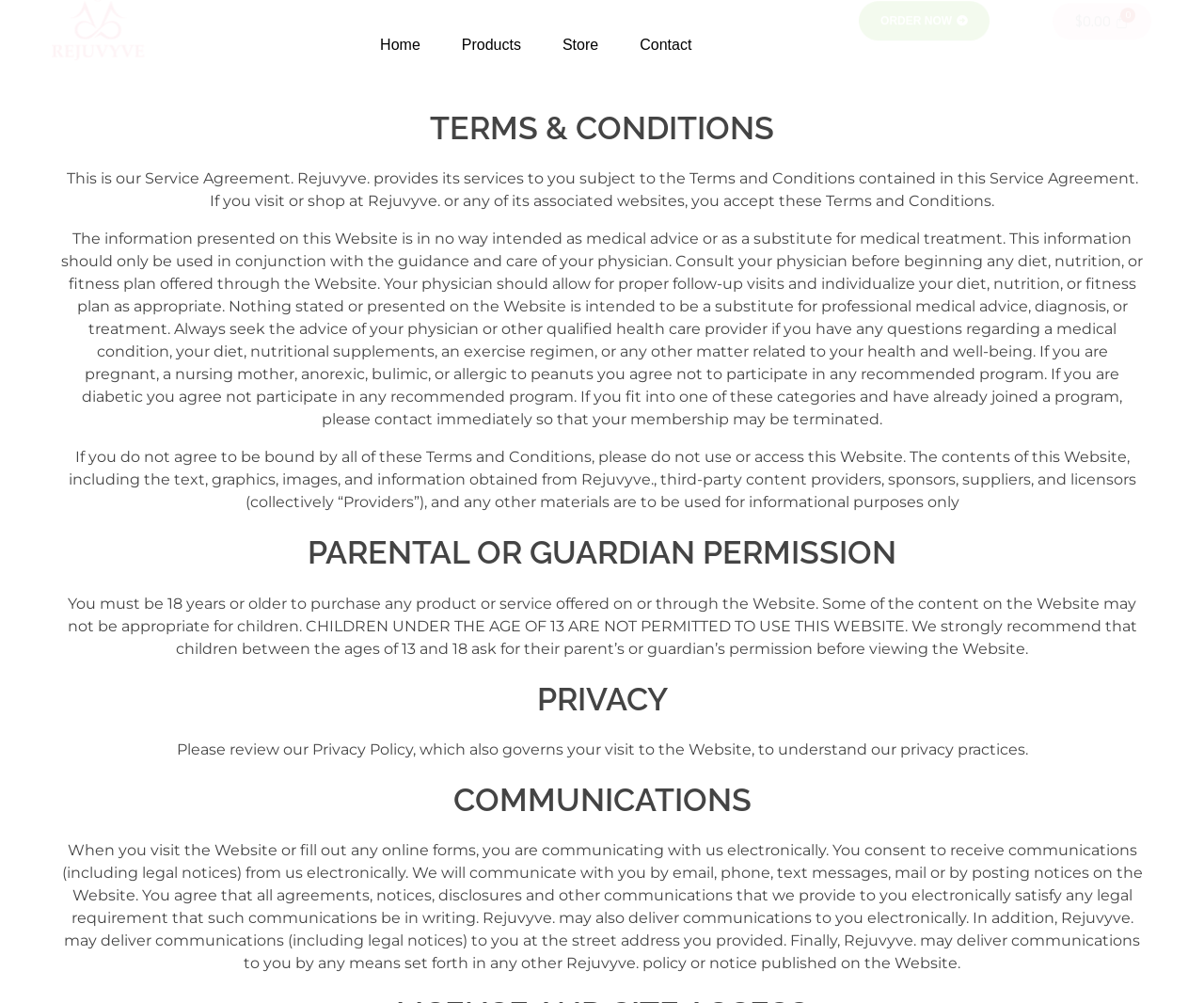What is the purpose of the website?
Please provide a full and detailed response to the question.

I inferred the answer by reading the static text 'Rejuvyve. provides its services to you subject to the Terms and Conditions contained in this Service Agreement.' which suggests that the website provides services to its users.